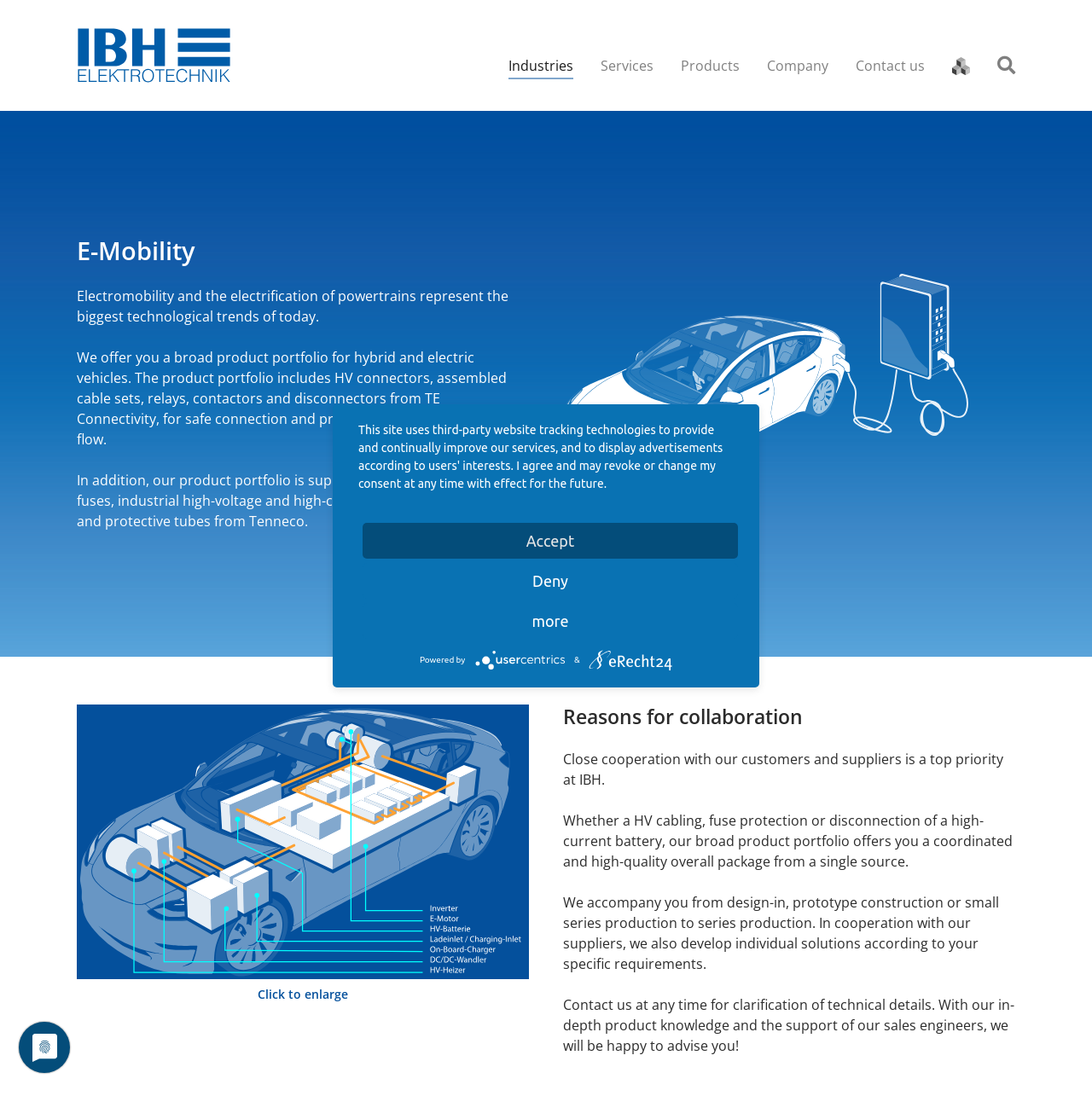Give a concise answer of one word or phrase to the question: 
What is the main topic of the webpage?

E-Mobility